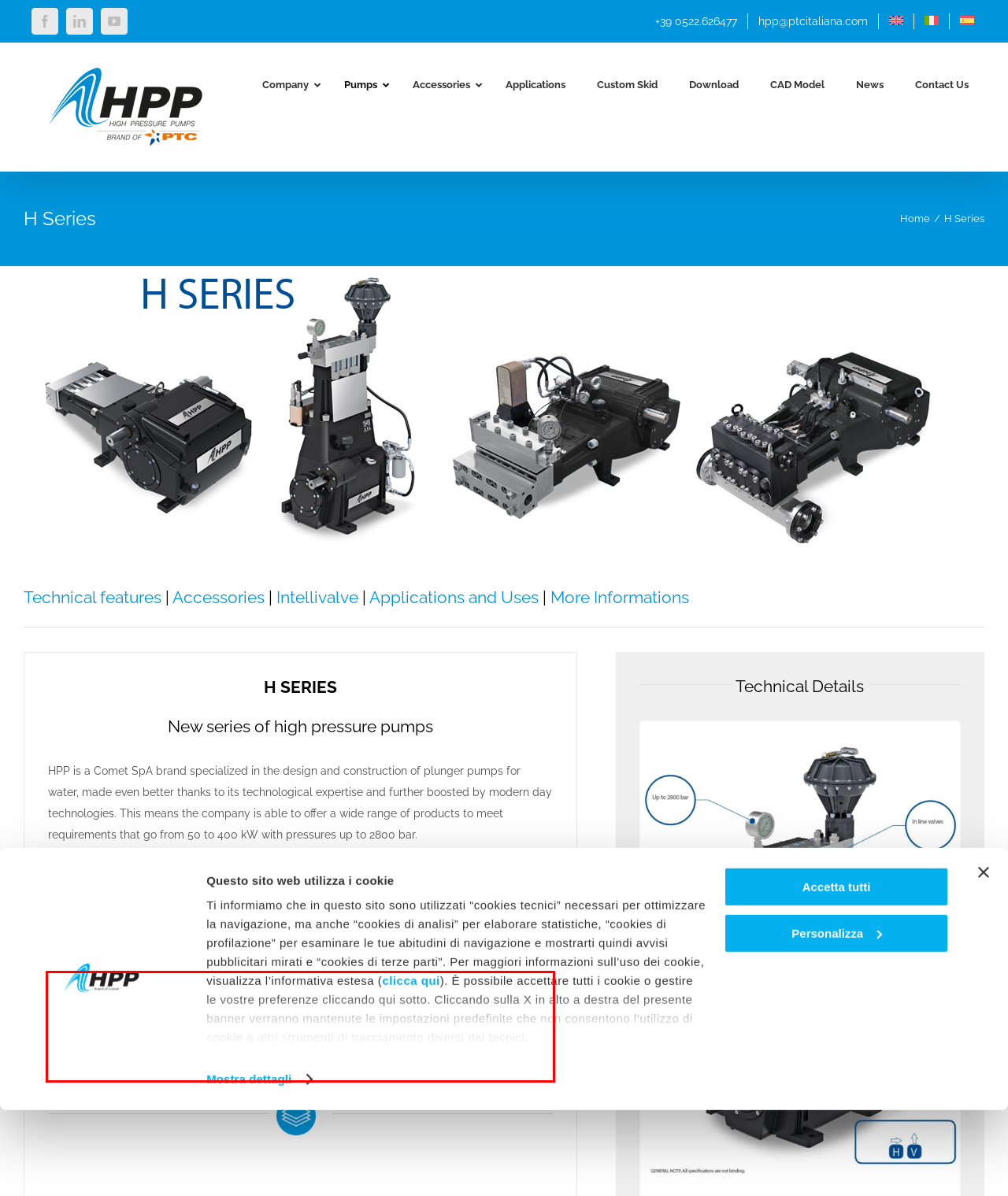Look at the provided screenshot of the webpage and perform OCR on the text within the red bounding box.

HPP pumps are manufactured using the most modern technologies both as regards to the materials used machining and mechanical operations and heat treatments. Comet is also able to provide a wide range of accessories, suitable for the specific needs of the single user. Professionalism and research make it a dynamic modern company intent on tackling and resolving the problems of a fast-evolving market.